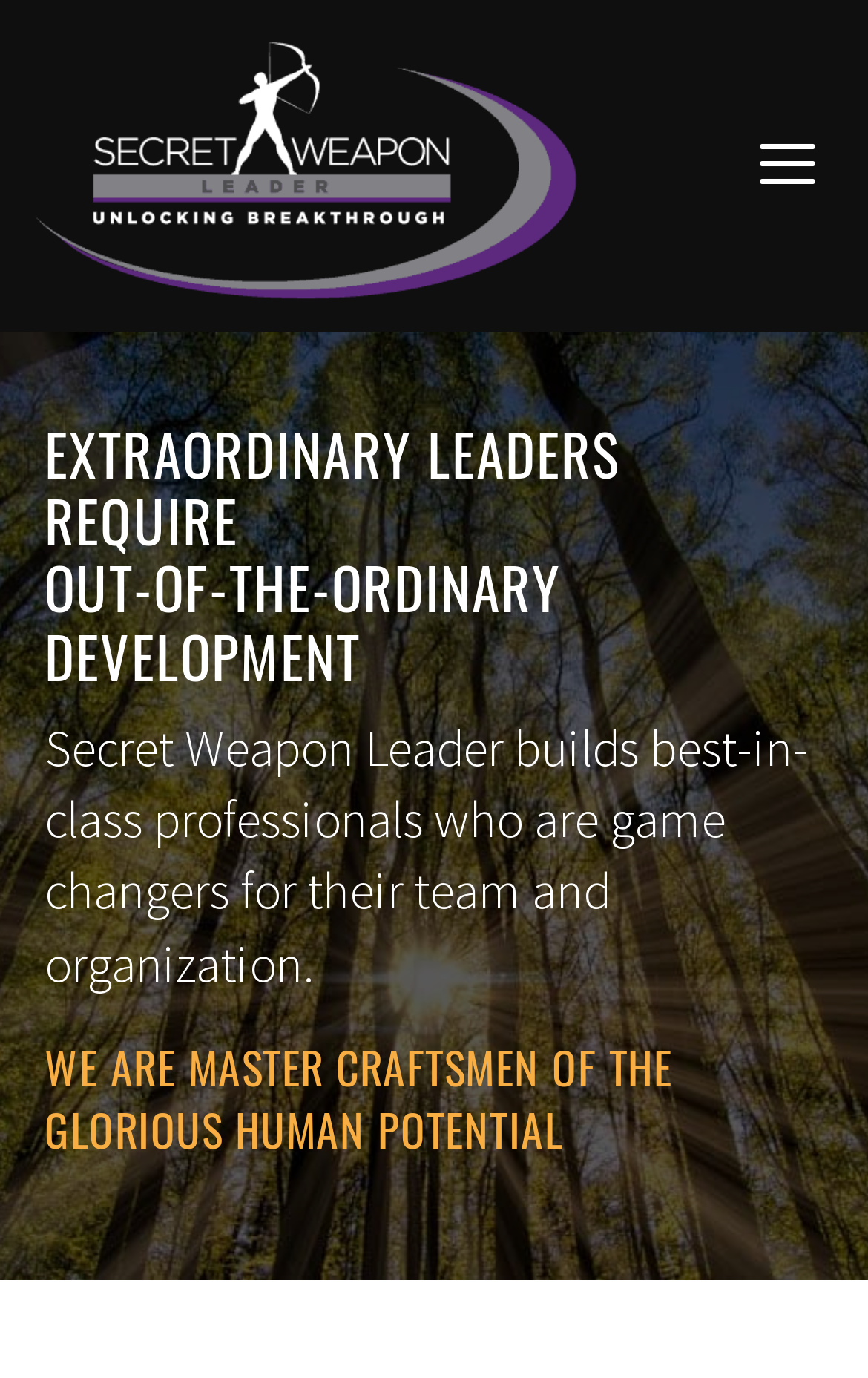Give a concise answer using only one word or phrase for this question:
What is the purpose of the company?

Build best-in-class professionals